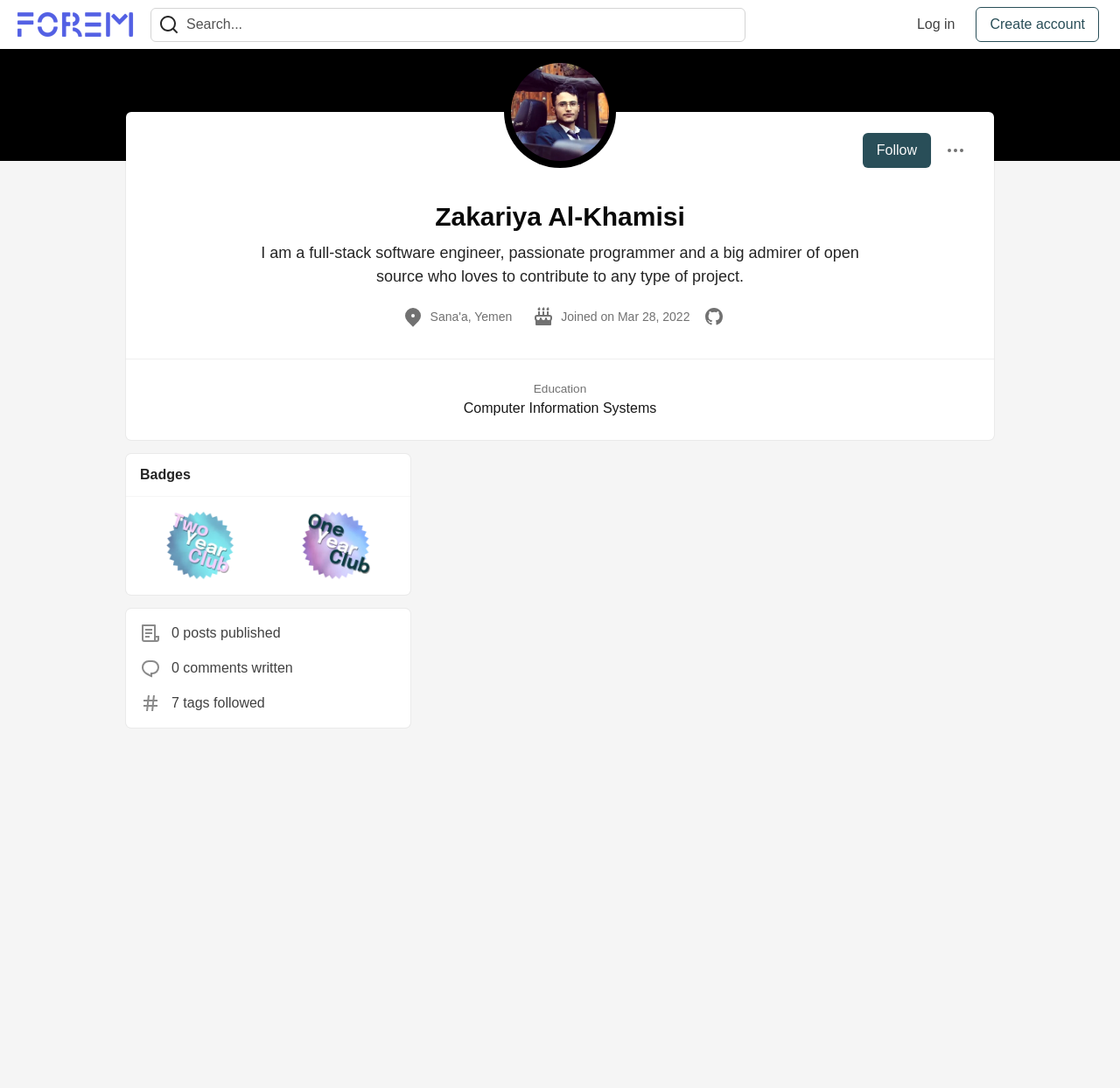Locate the bounding box coordinates of the region to be clicked to comply with the following instruction: "View user actions". The coordinates must be four float numbers between 0 and 1, in the form [left, top, right, bottom].

[0.838, 0.122, 0.869, 0.154]